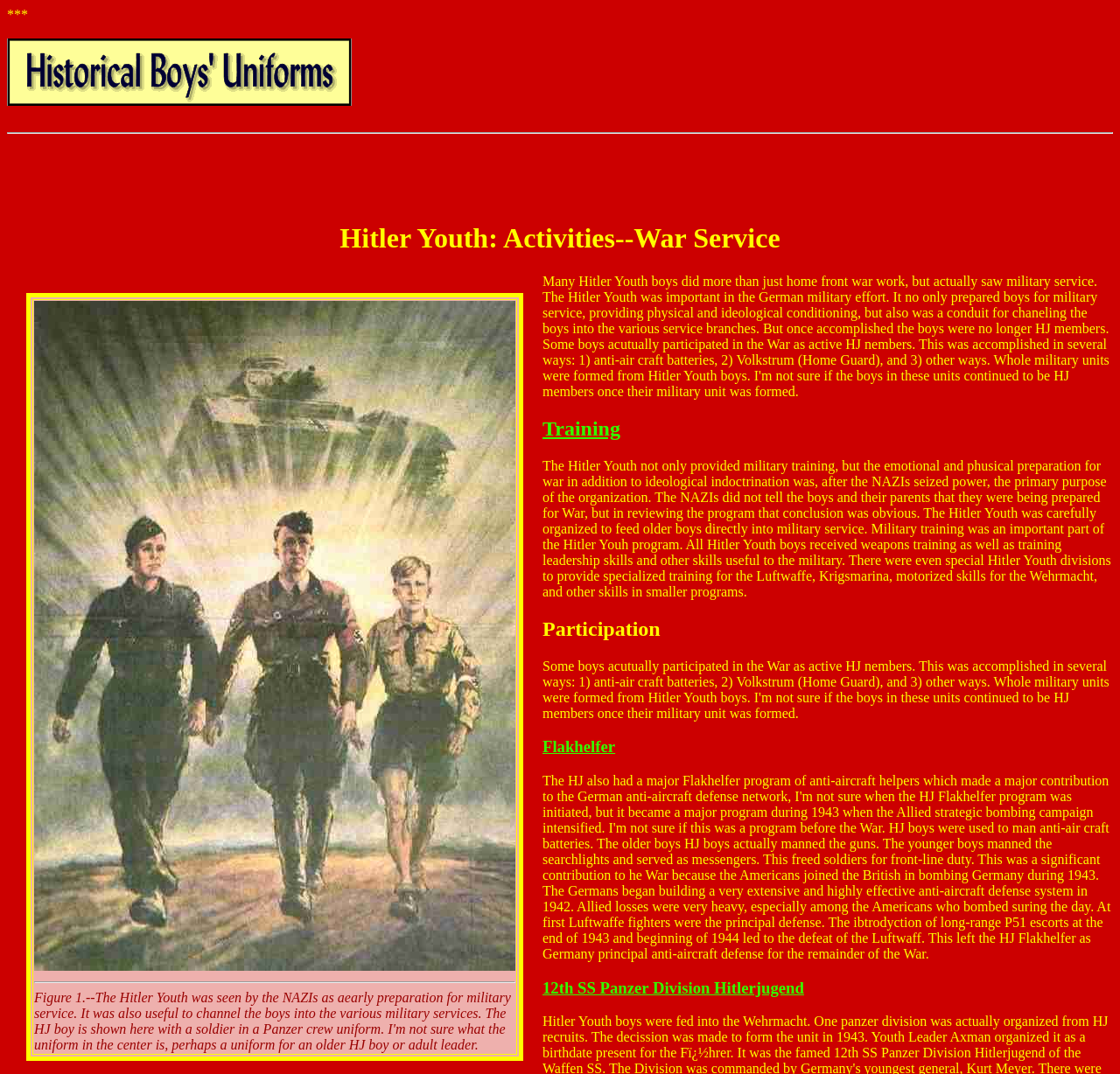Examine the screenshot and answer the question in as much detail as possible: What type of training did Hitler Youth boys receive?

According to the text, 'All Hitler Youth boys received weapons training as well as training leadership skills and other skills useful to the military.'